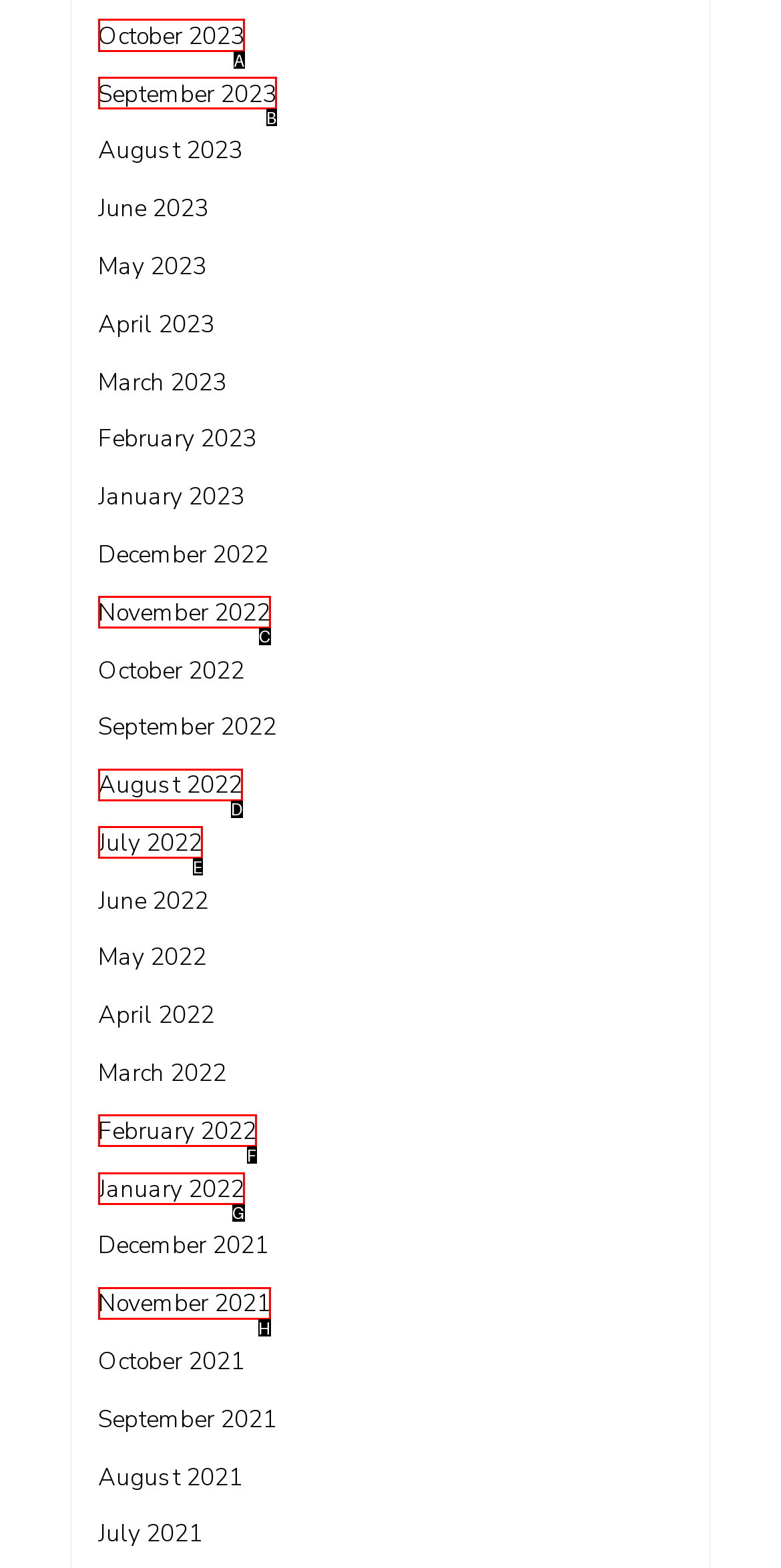Determine the HTML element to be clicked to complete the task: view October 2023. Answer by giving the letter of the selected option.

A